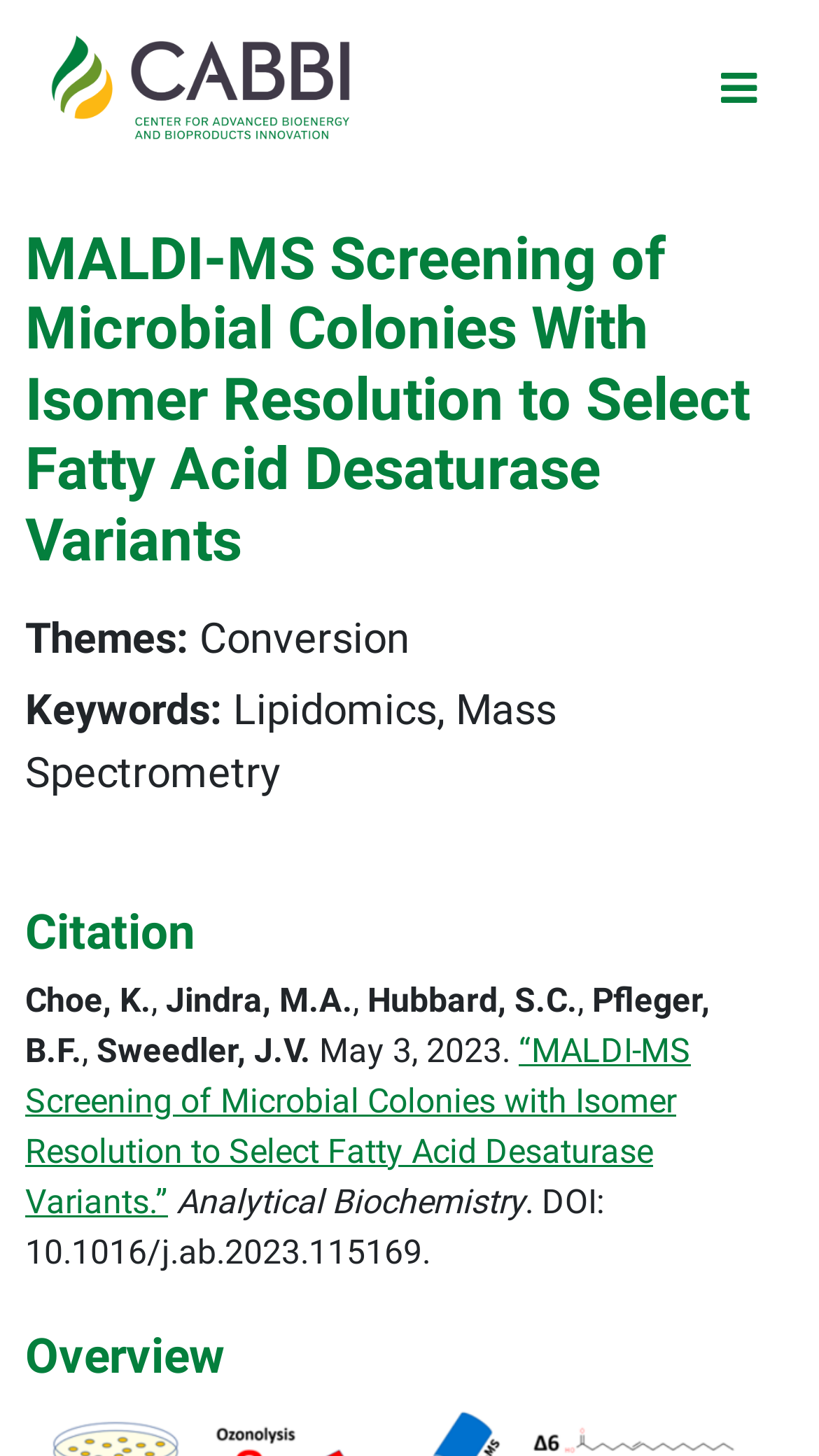Bounding box coordinates must be specified in the format (top-left x, top-left y, bottom-right x, bottom-right y). All values should be floating point numbers between 0 and 1. What are the bounding box coordinates of the UI element described as: aria-label="Toggle navigation"

[0.865, 0.039, 0.938, 0.08]